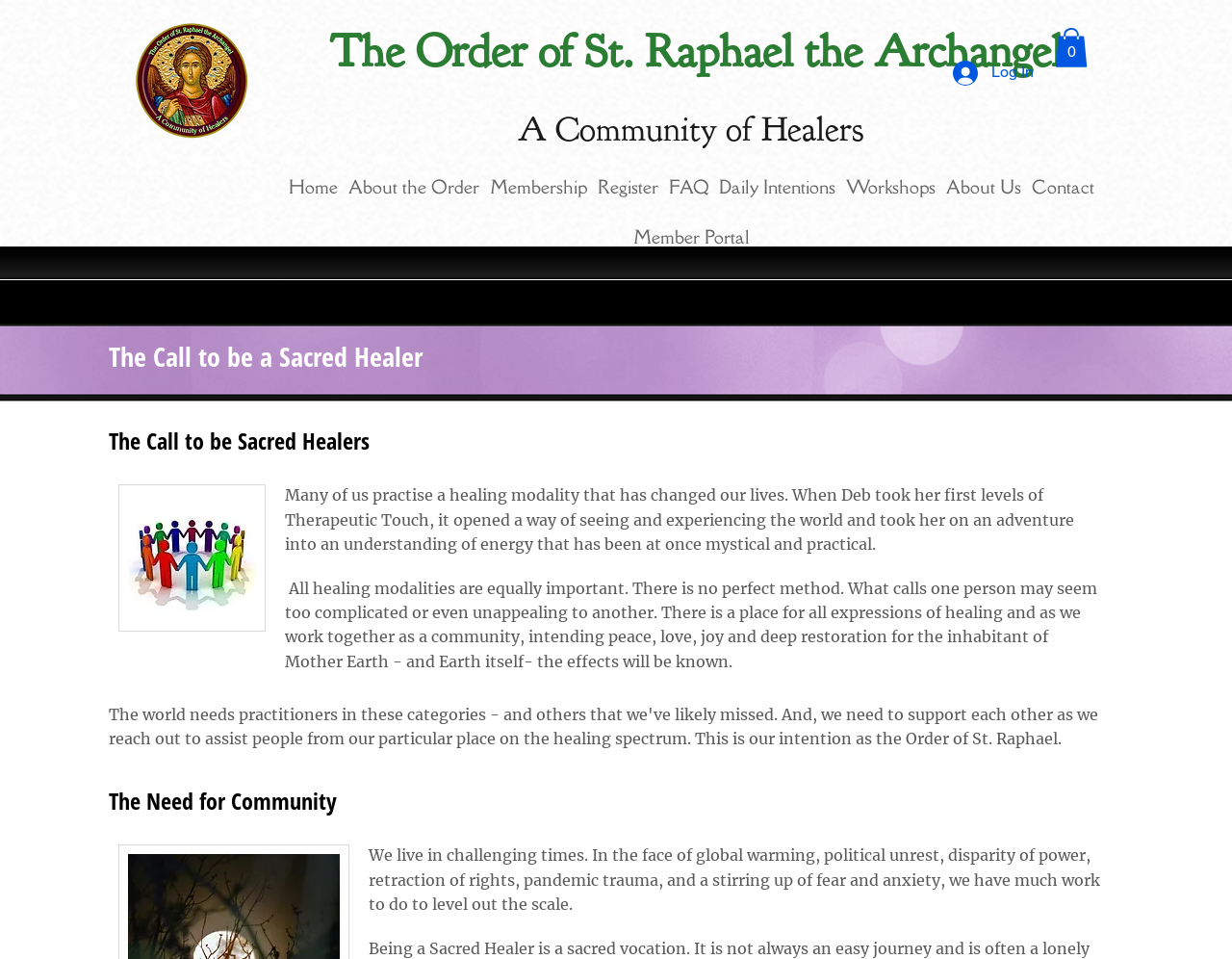Please give a succinct answer using a single word or phrase:
What is the current state of the world?

Challenging